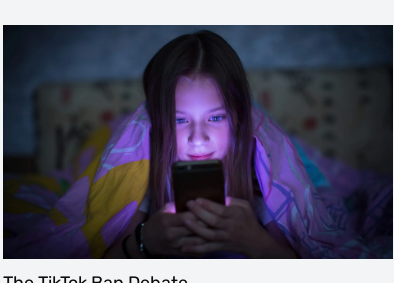Can you look at the image and give a comprehensive answer to the question:
What is the topic of discussion suggested by the heading?

The heading 'The TikTok Ban Debate' implies that the image is related to ongoing discussions and debates surrounding the social media platform TikTok, particularly in the context of its potential ban.